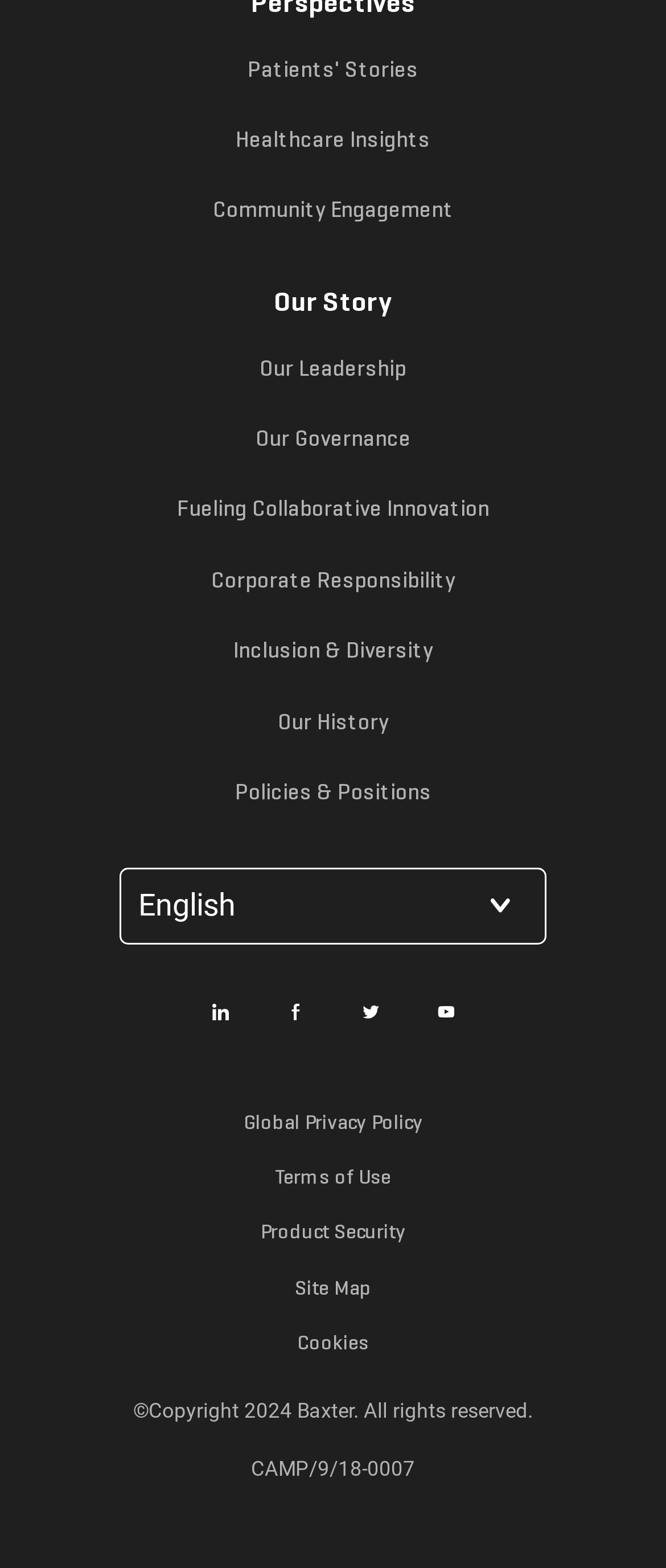Could you provide the bounding box coordinates for the portion of the screen to click to complete this instruction: "Visit our LinkedIn page"?

[0.279, 0.624, 0.382, 0.668]